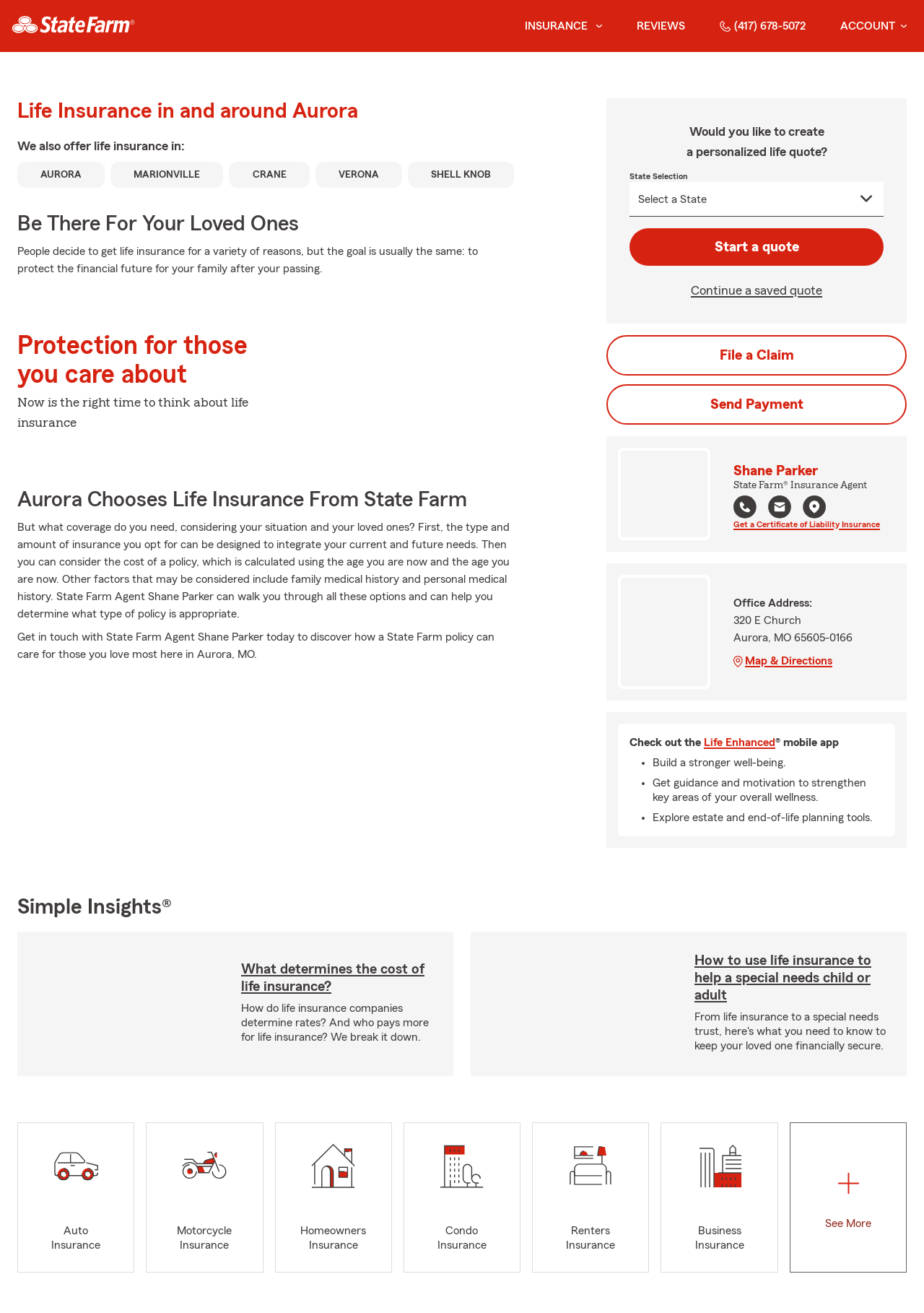What type of insurance does State Farm Agent Shane Parker offer?
Answer with a single word or phrase, using the screenshot for reference.

Life insurance